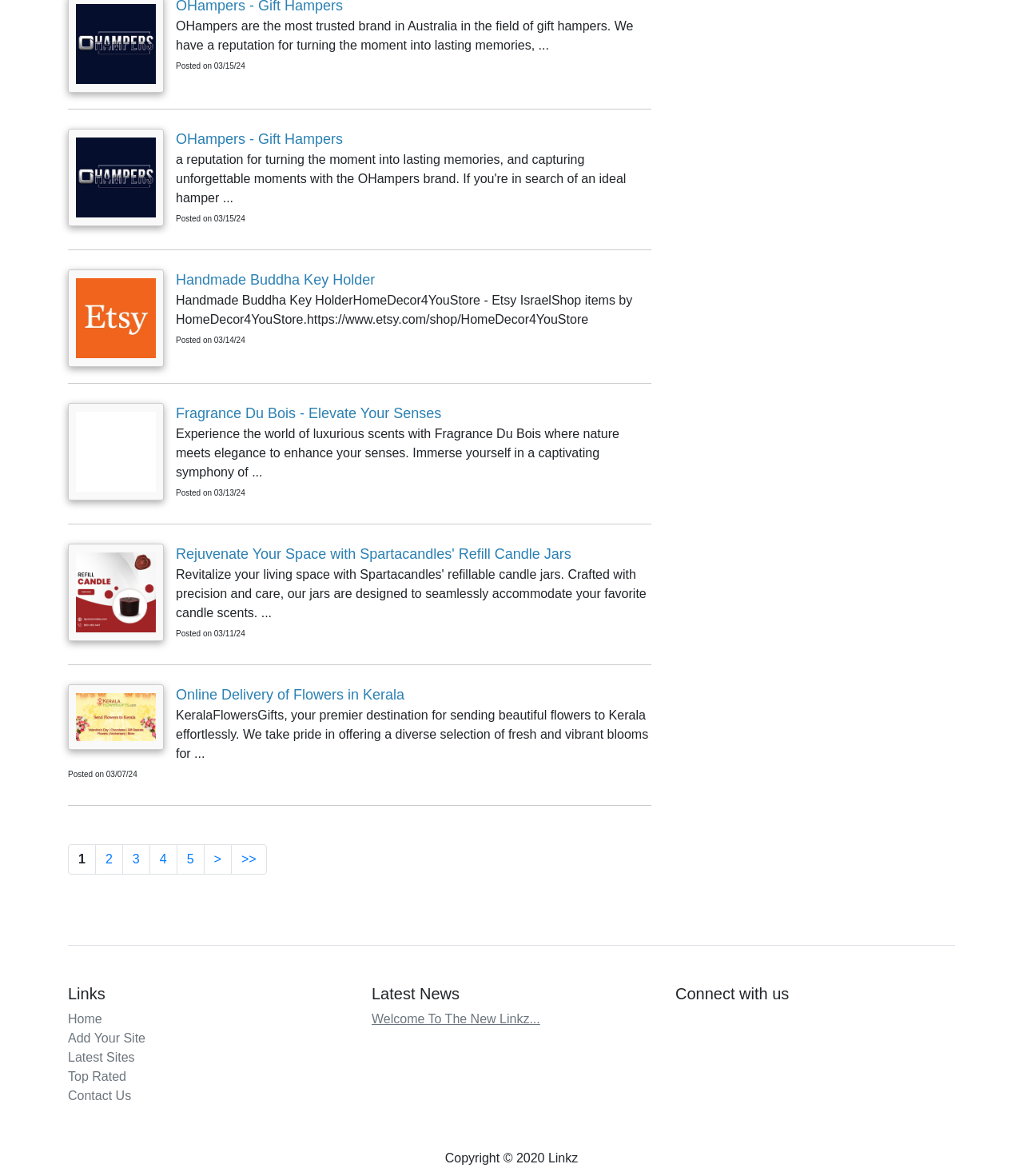Find and specify the bounding box coordinates that correspond to the clickable region for the instruction: "Click on the 'Next' page".

[0.199, 0.718, 0.226, 0.743]